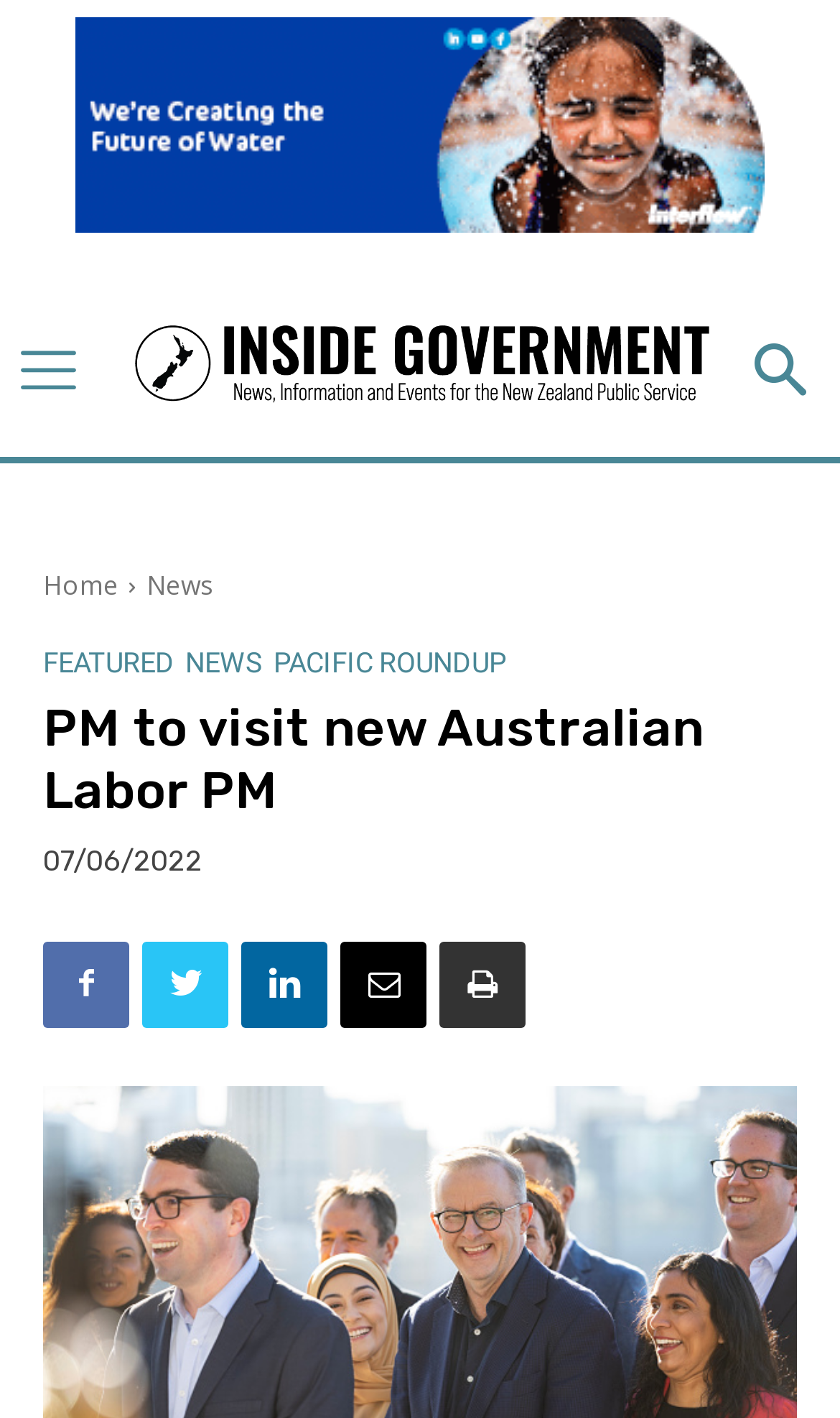Point out the bounding box coordinates of the section to click in order to follow this instruction: "Click the logo".

[0.248, 0.211, 0.757, 0.298]